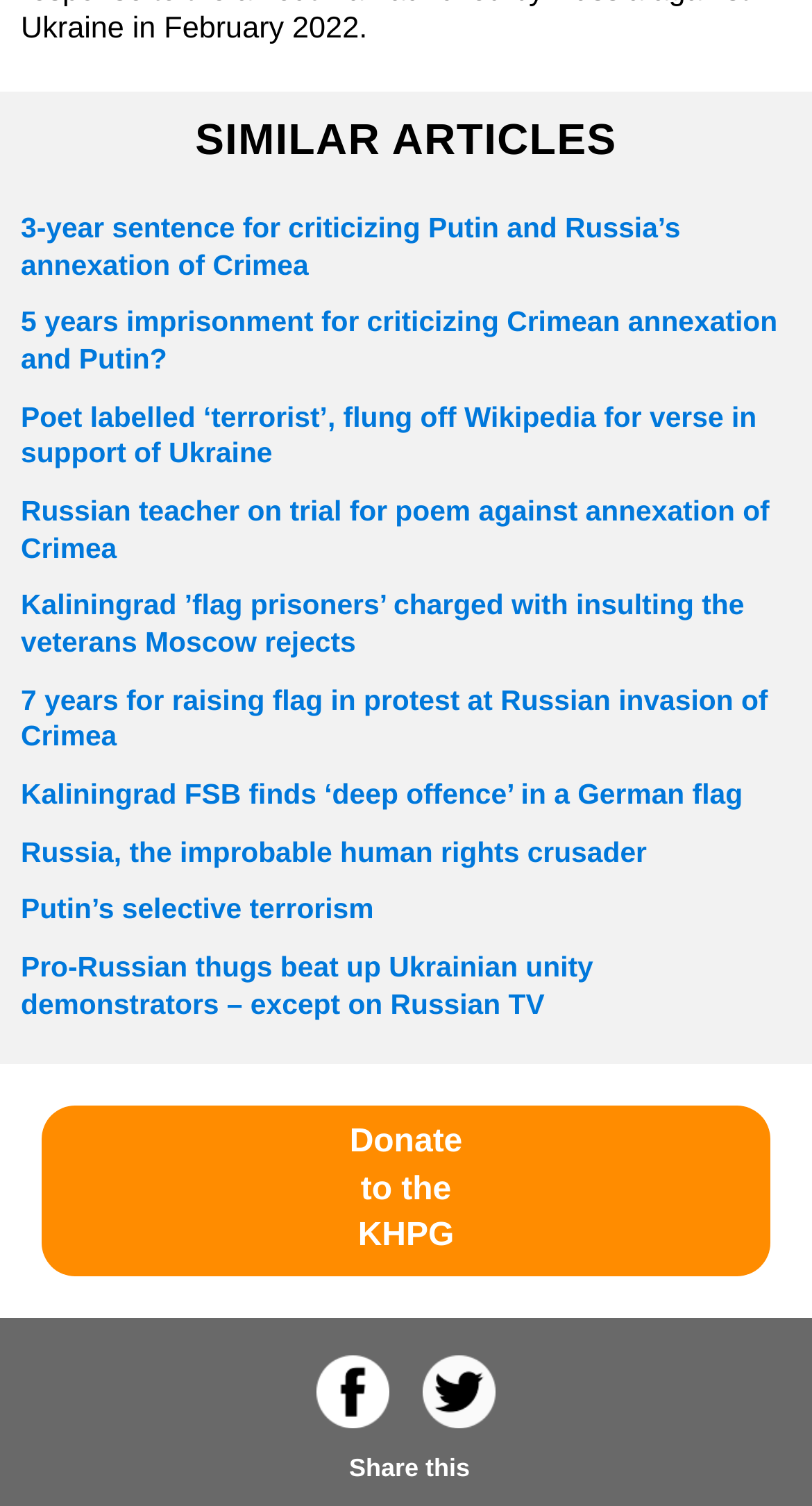What is the purpose of the button with the Facebook icon?
Please provide a single word or phrase based on the screenshot.

Share on Facebook